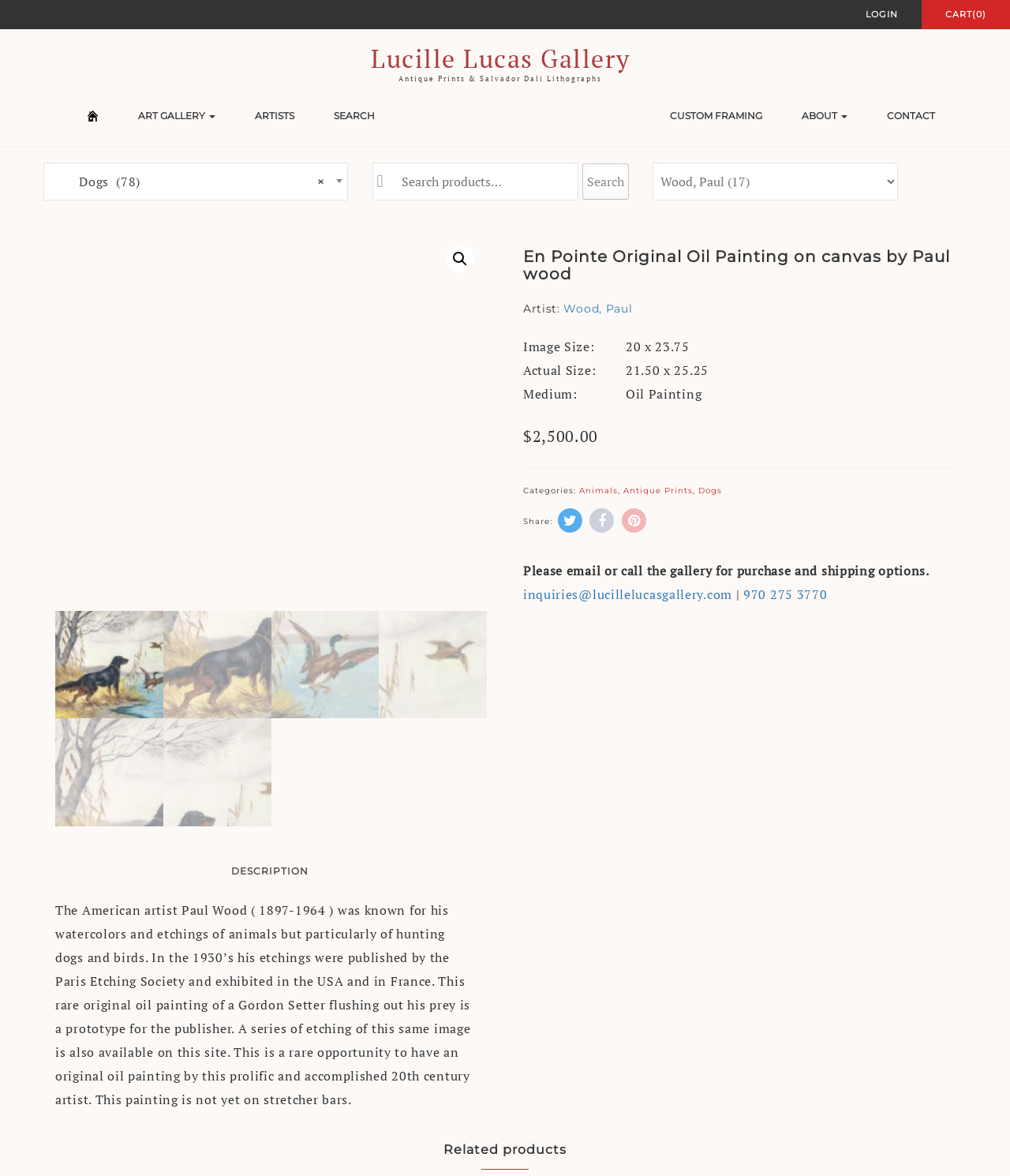Provide the text content of the webpage's main heading.

Lucille Lucas Gallery